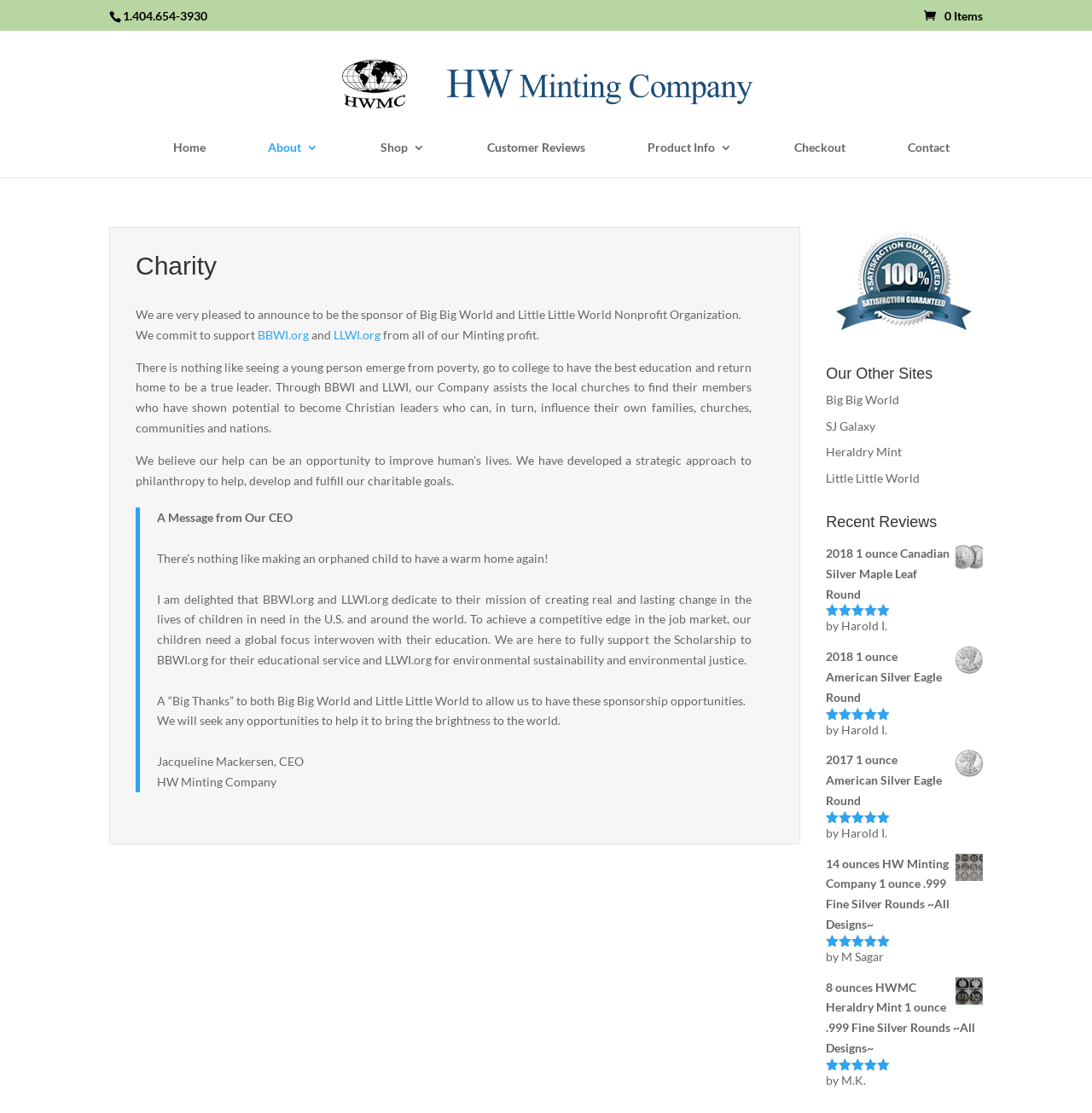Who is the CEO of HW Minting Company? Observe the screenshot and provide a one-word or short phrase answer.

Jacqueline Mackersen